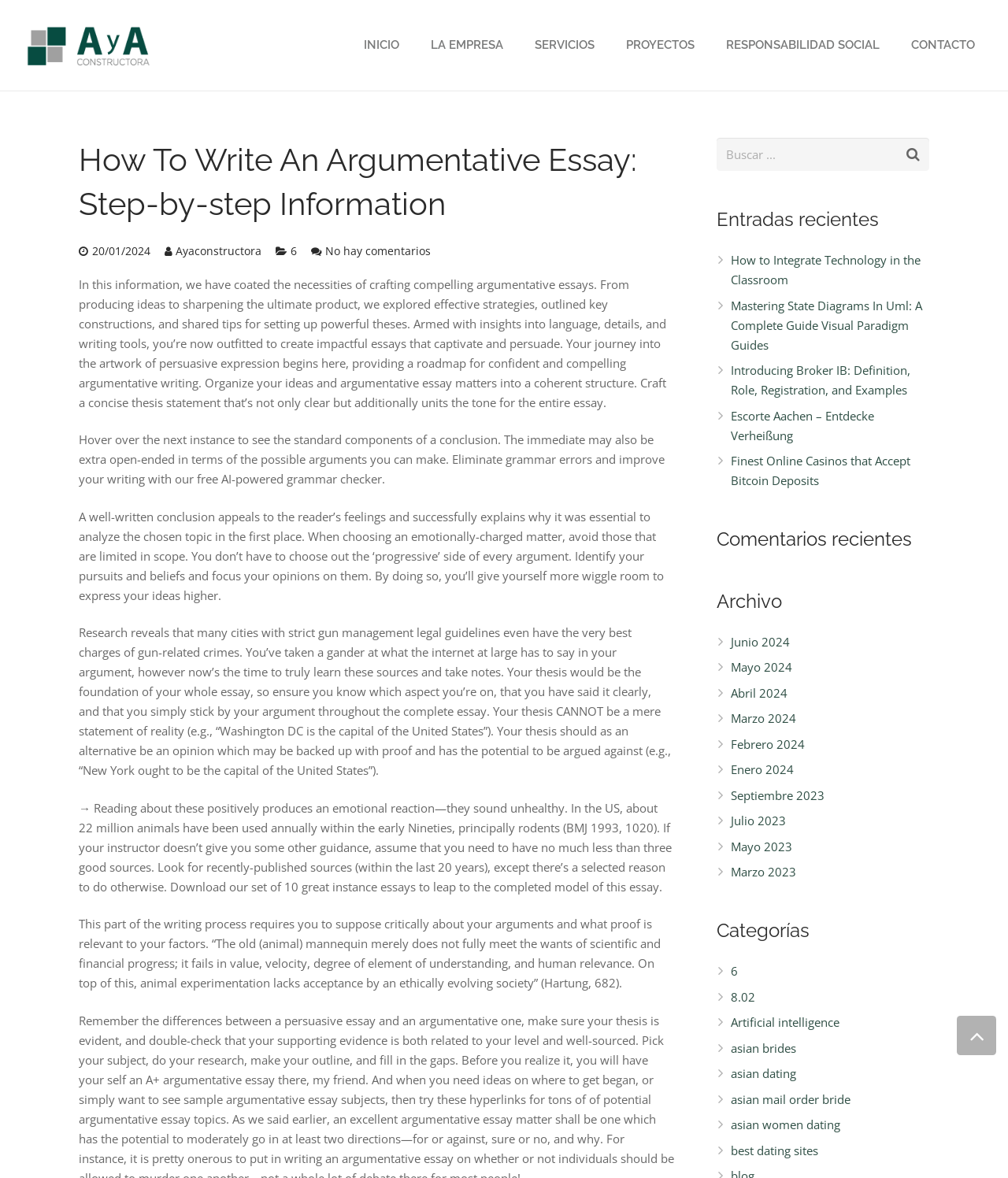How many links are in the top navigation bar?
Based on the image, give a concise answer in the form of a single word or short phrase.

6